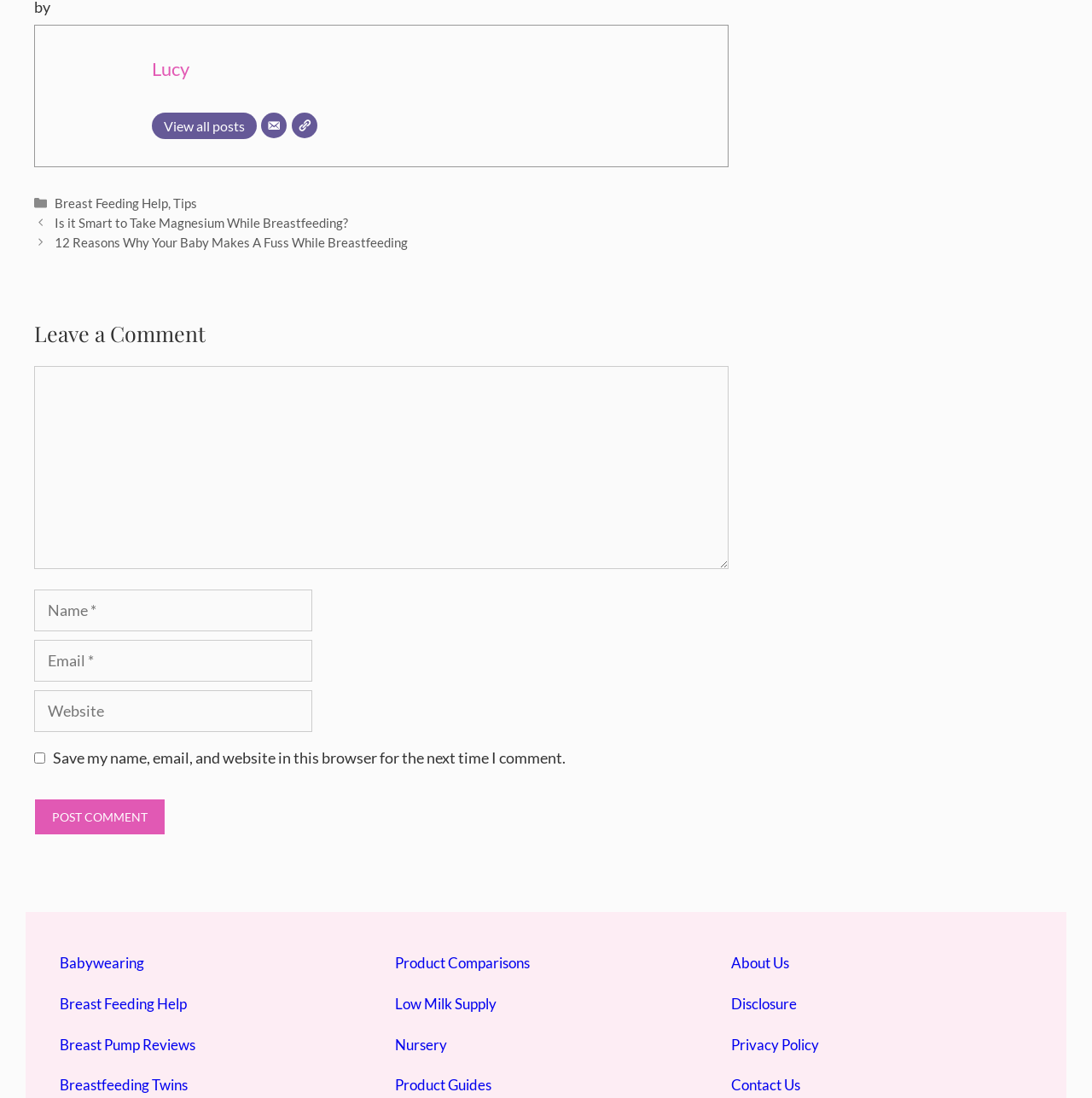What is the topic of the first post?
Please use the visual content to give a single word or phrase answer.

Magnesium and breastfeeding